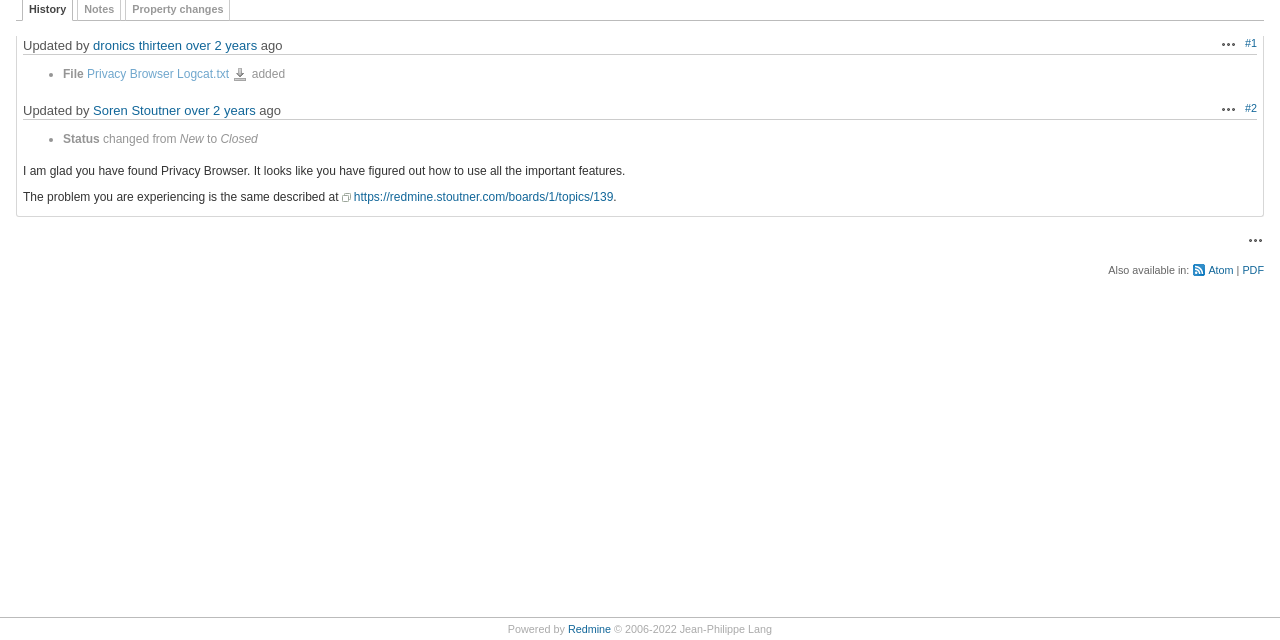Determine the bounding box for the described UI element: "Redmine".

[0.444, 0.973, 0.477, 0.992]